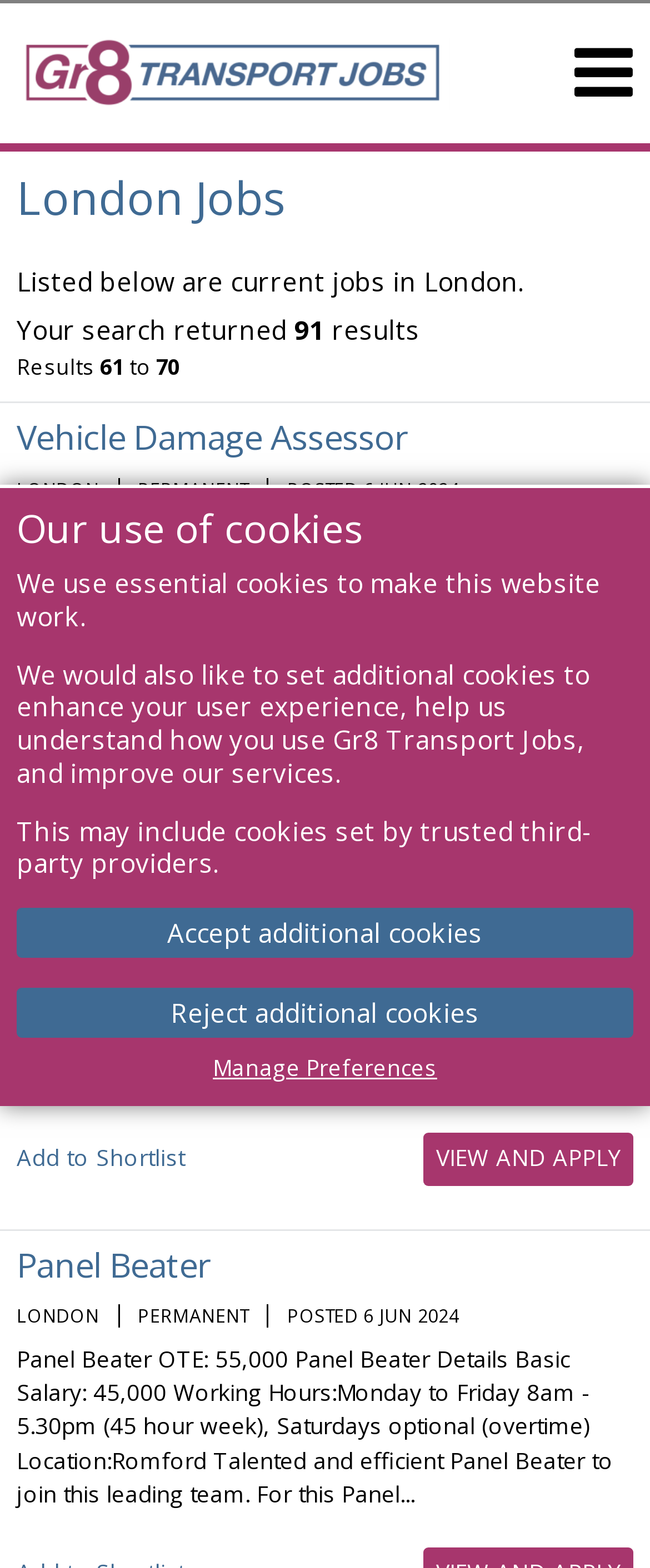Please examine the image and provide a detailed answer to the question: How many job listings are shown on this page?

The answer can be found by counting the number of job listings on the page, which are separated by headings and description lists. There are three job listings in total.